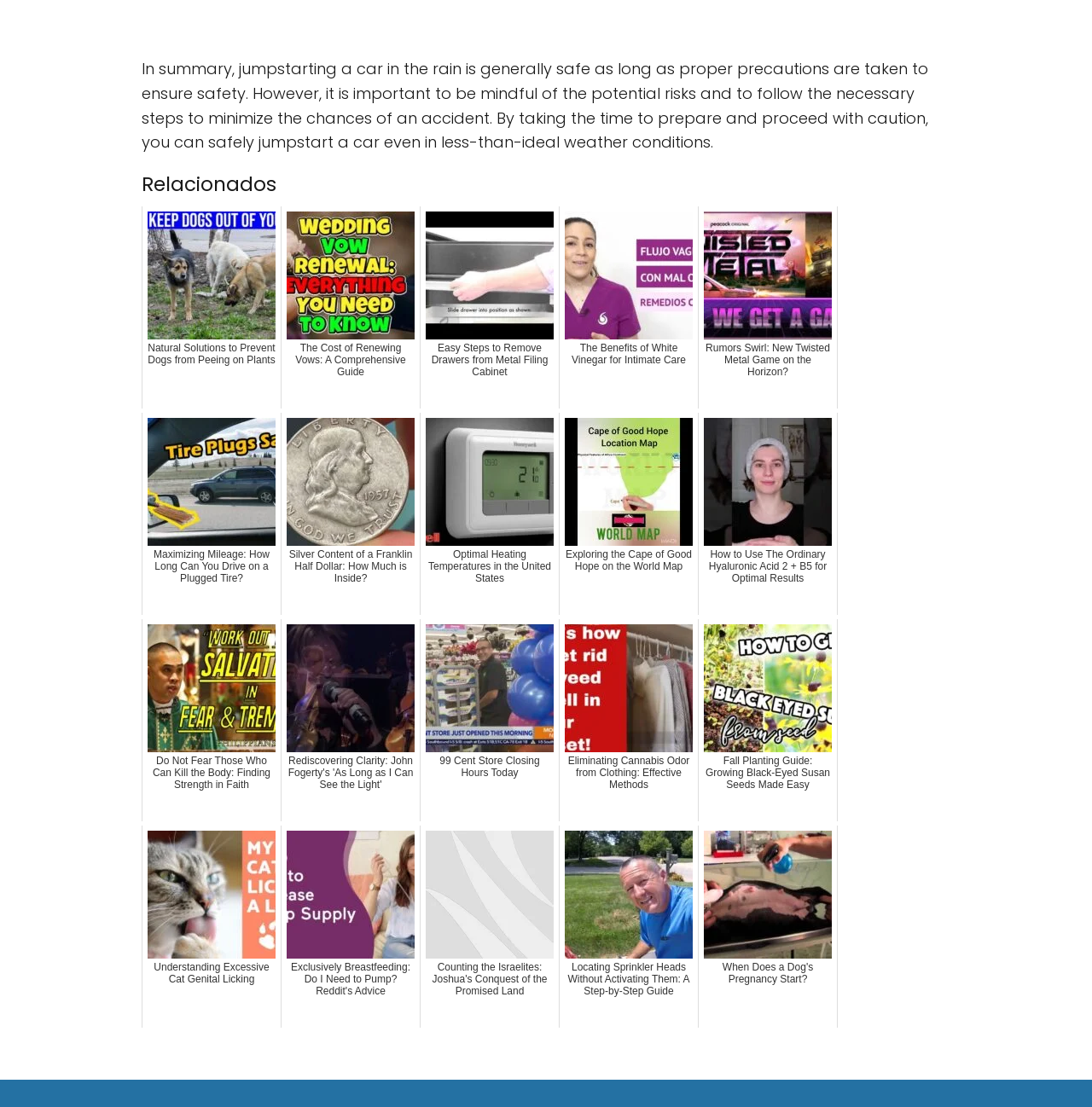Find the bounding box coordinates of the element you need to click on to perform this action: 'Read about natural solutions to prevent dogs from peeing on plants'. The coordinates should be represented by four float values between 0 and 1, in the format [left, top, right, bottom].

[0.13, 0.186, 0.258, 0.369]